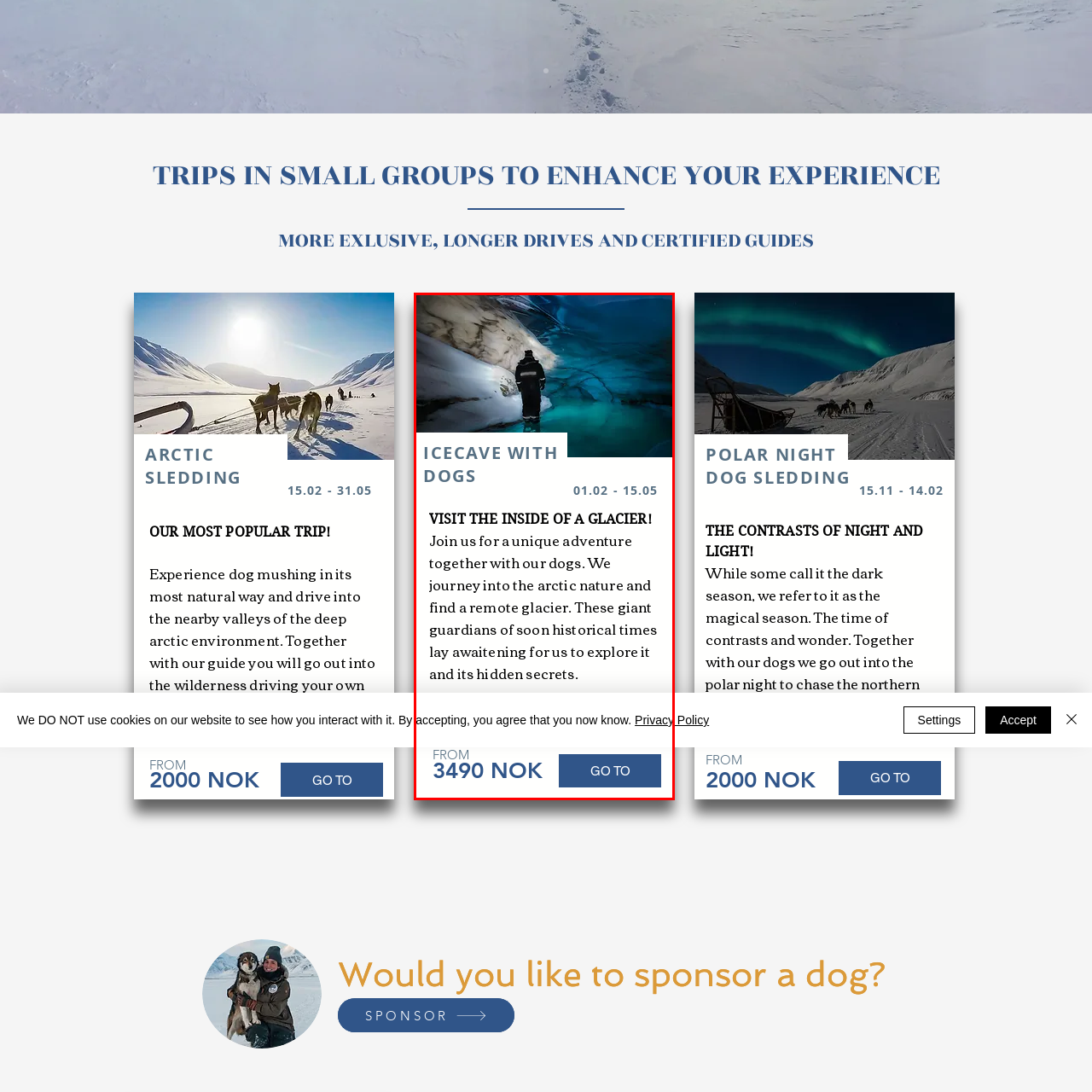Observe the image framed by the red bounding box and present a detailed answer to the following question, relying on the visual data provided: What is the starting price of the adventure?

The pricing information is included in the image, stating that the adventure starts from 3490 NOK, which is the minimum cost for participants to embark on this extraordinary journey.